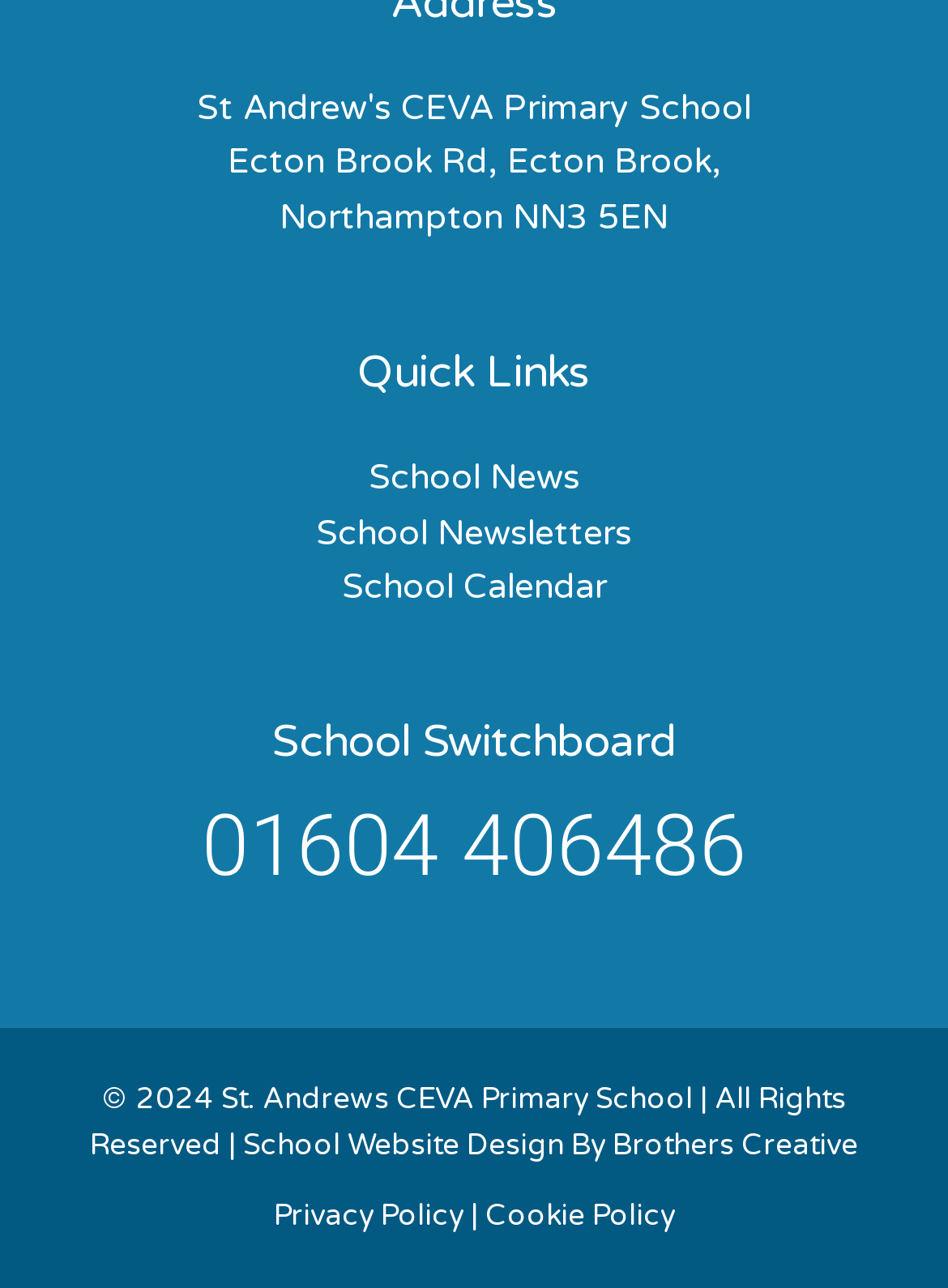What is the address of St. Andrews CEVA Primary School?
Using the image, provide a detailed and thorough answer to the question.

The address can be found at the top of the webpage, where it is displayed in two lines: 'Ecton Brook Rd, Ecton Brook,' and 'Northampton NN3 5EN'.